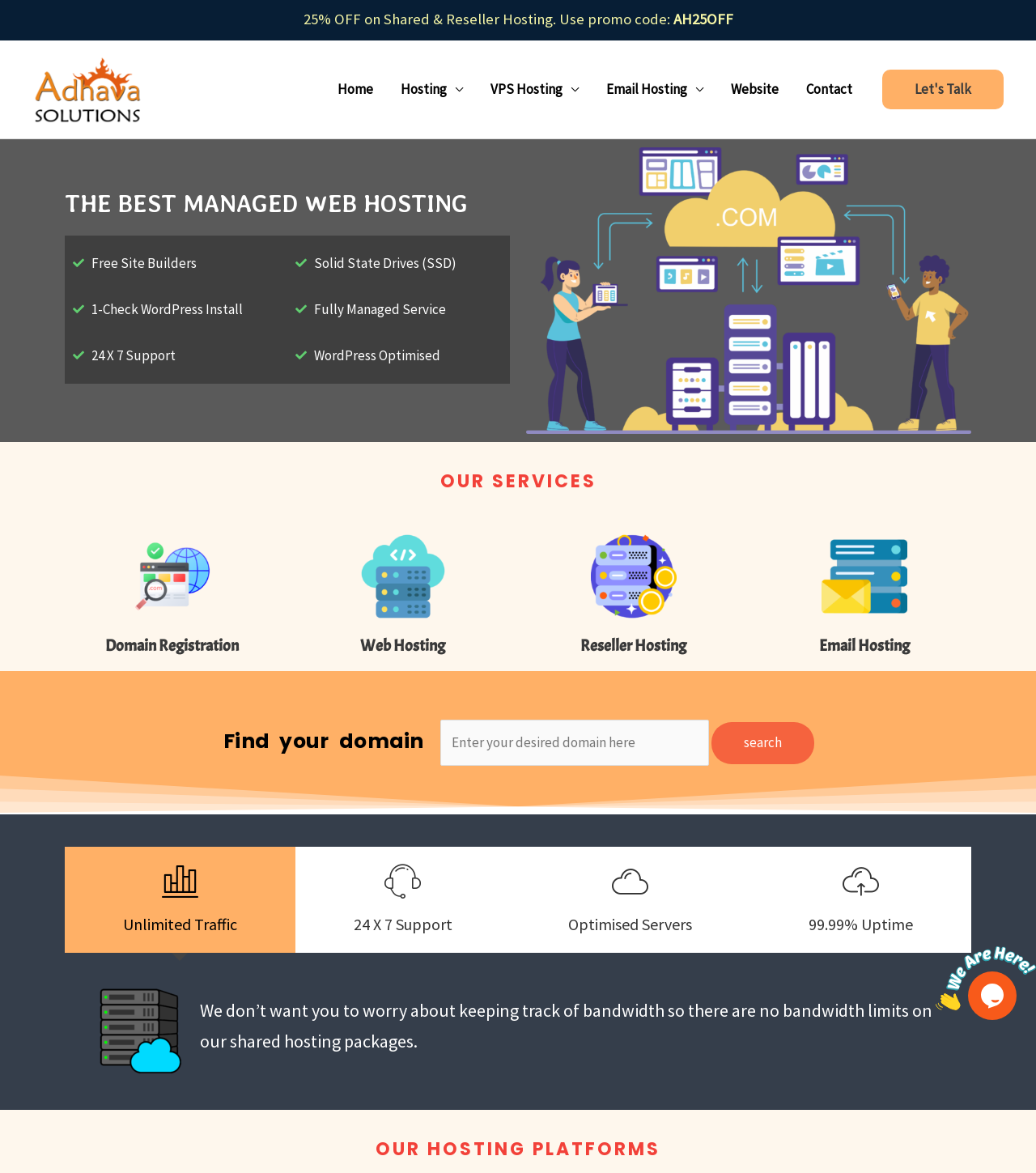Can you identify the bounding box coordinates of the clickable region needed to carry out this instruction: 'Click on 'Let's Talk' button'? The coordinates should be four float numbers within the range of 0 to 1, stated as [left, top, right, bottom].

[0.852, 0.059, 0.969, 0.093]